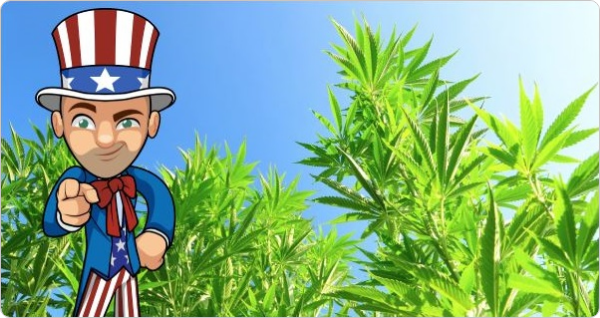What is the color of the sky in the background? Based on the screenshot, please respond with a single word or phrase.

Bright blue